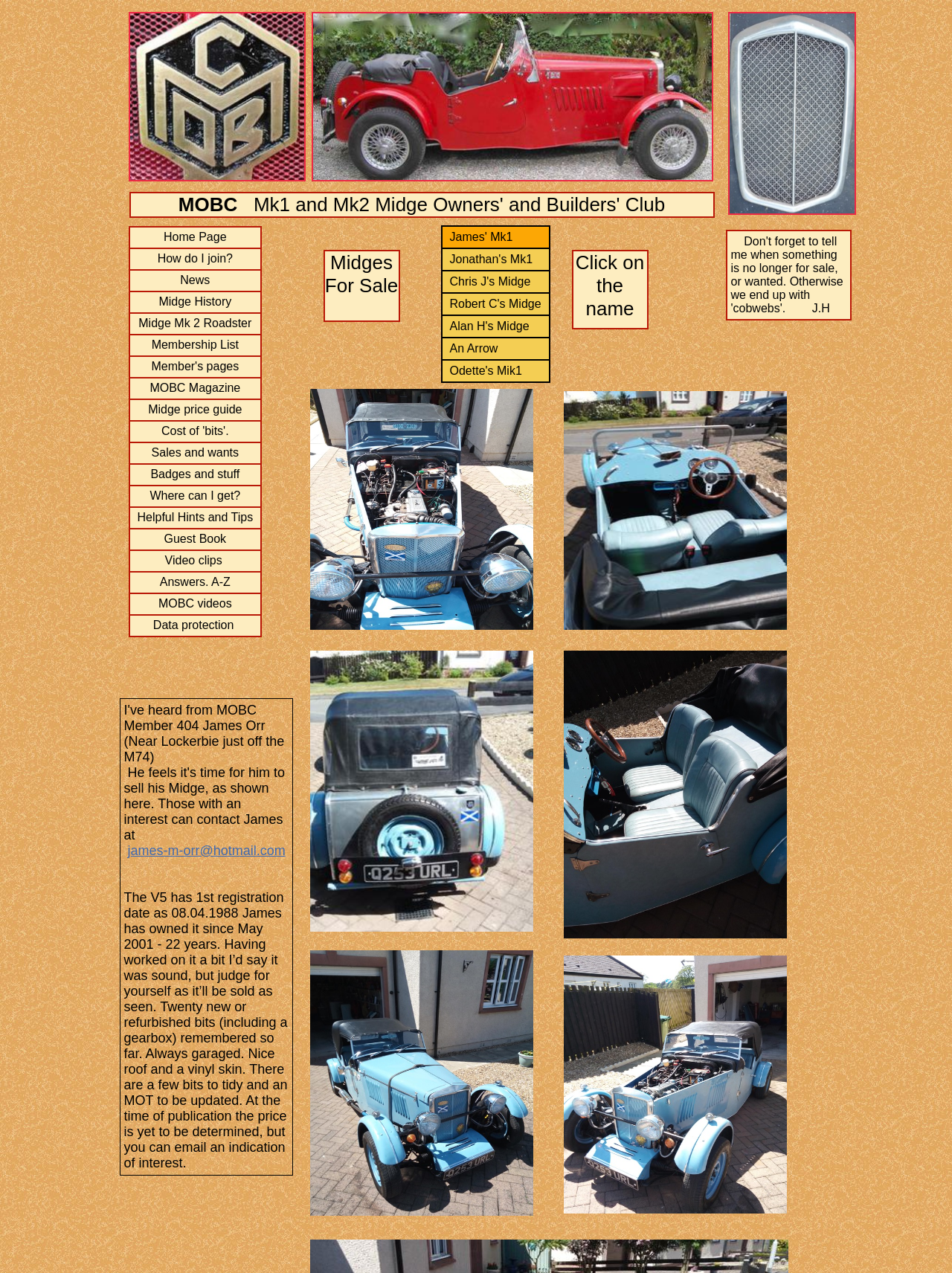Identify the coordinates of the bounding box for the element described below: "Helpful Hints and Tips". Return the coordinates as four float numbers between 0 and 1: [left, top, right, bottom].

[0.136, 0.399, 0.274, 0.415]